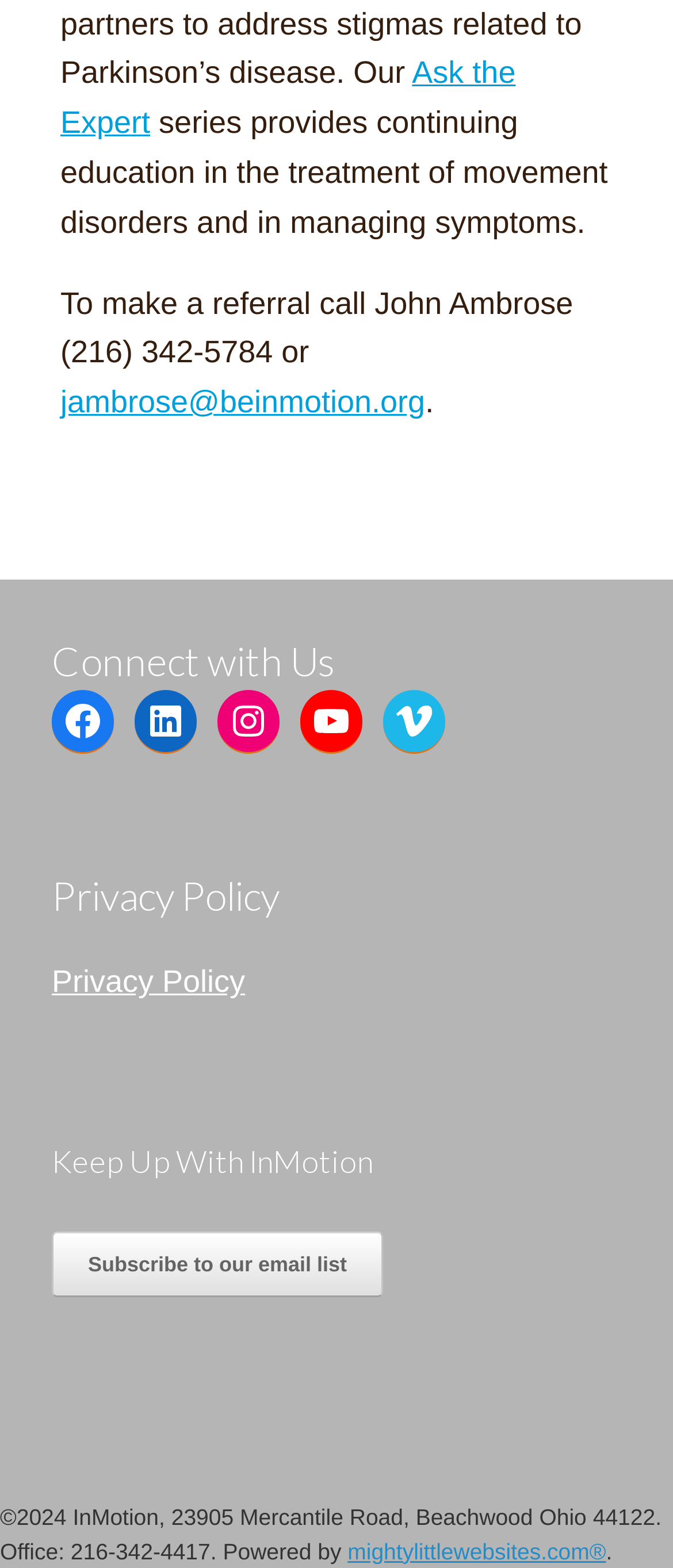What is the organization's phone number?
Give a one-word or short phrase answer based on the image.

216-342-4417